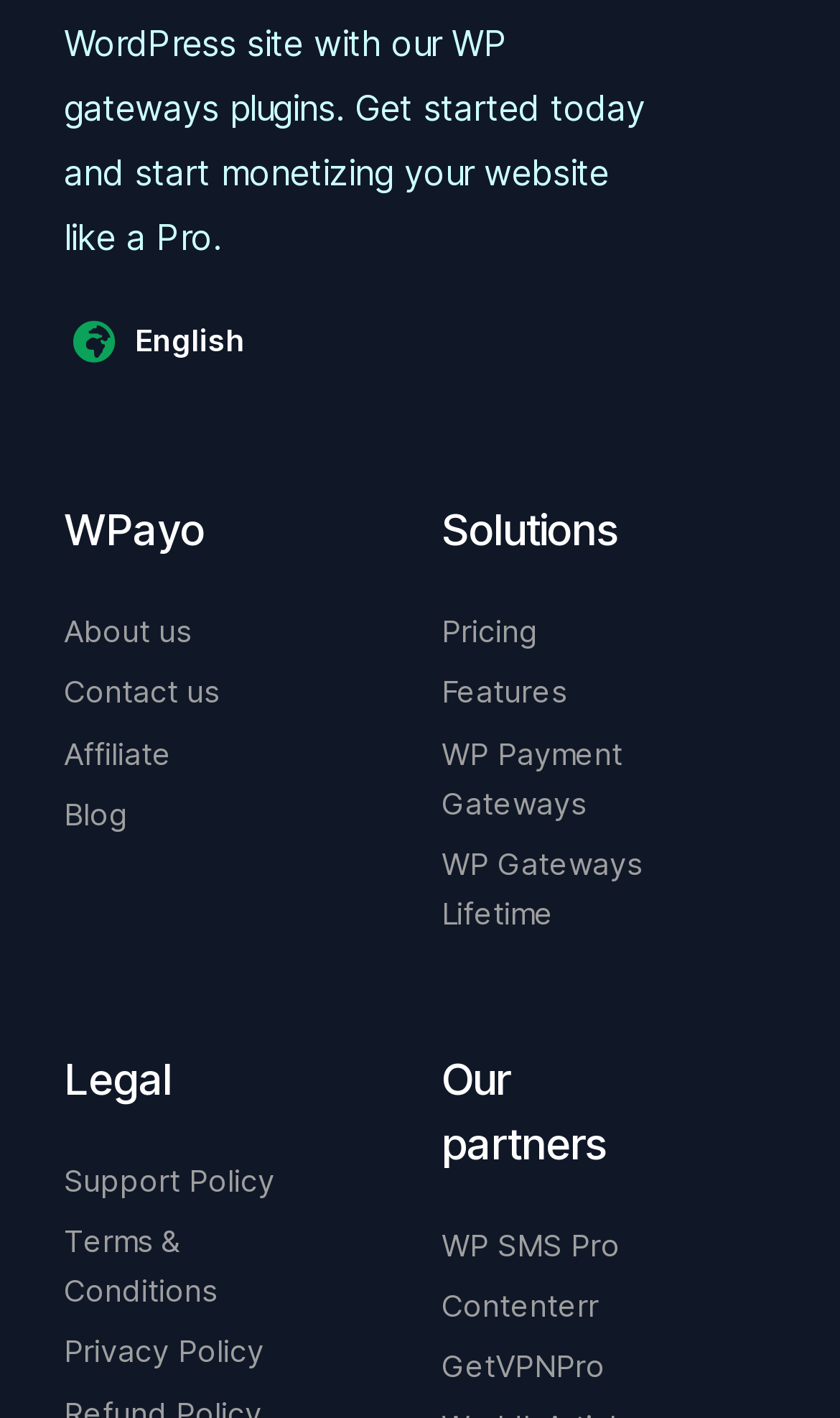What is the category of the link 'About us'?
Based on the image, answer the question with as much detail as possible.

The category of the link 'About us' is Information, as it is likely to provide information about the company or organization behind the website.